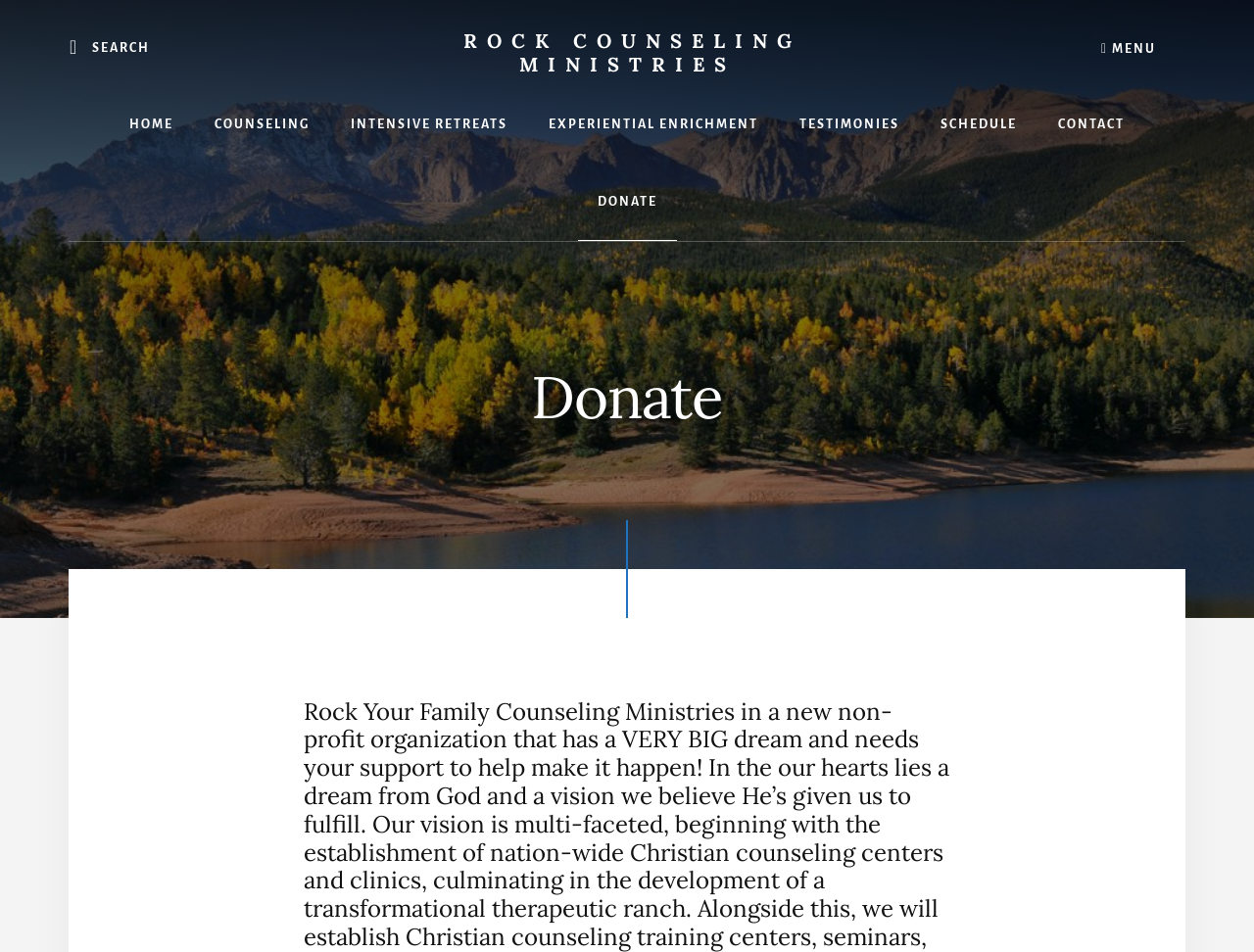What is the current page?
Carefully analyze the image and provide a detailed answer to the question.

I found the current page by looking at the heading element with the text 'Donate' which is located at the top of the page.